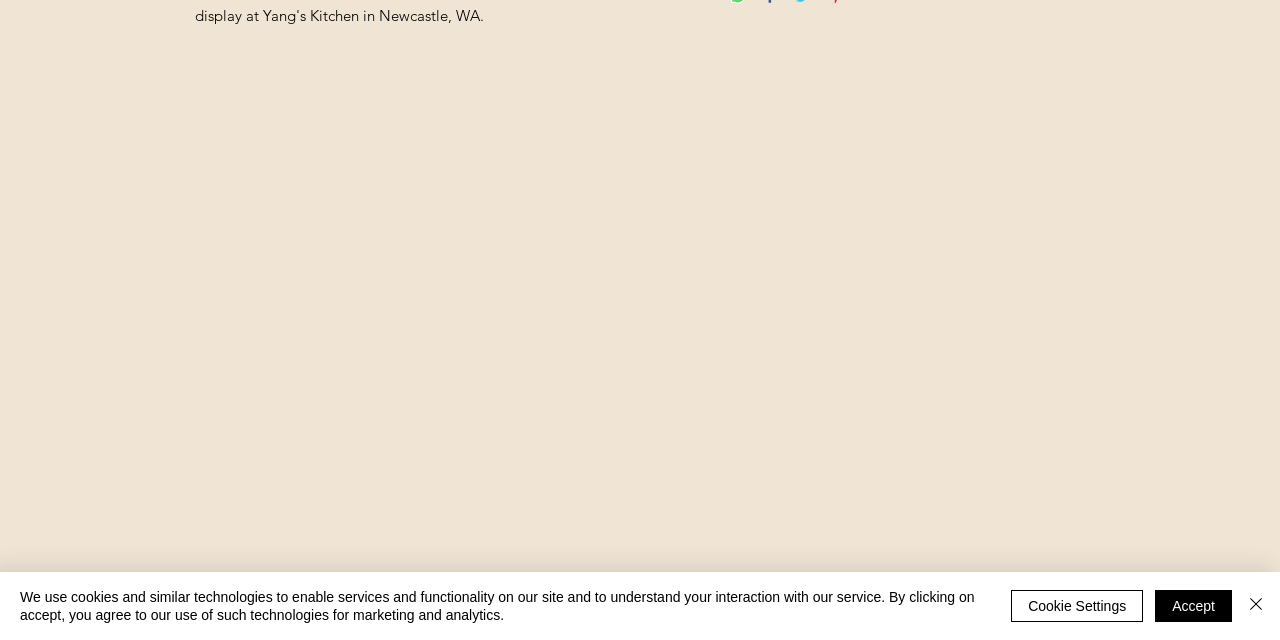Based on the provided description, "Accept", find the bounding box of the corresponding UI element in the screenshot.

[0.902, 0.922, 0.962, 0.972]